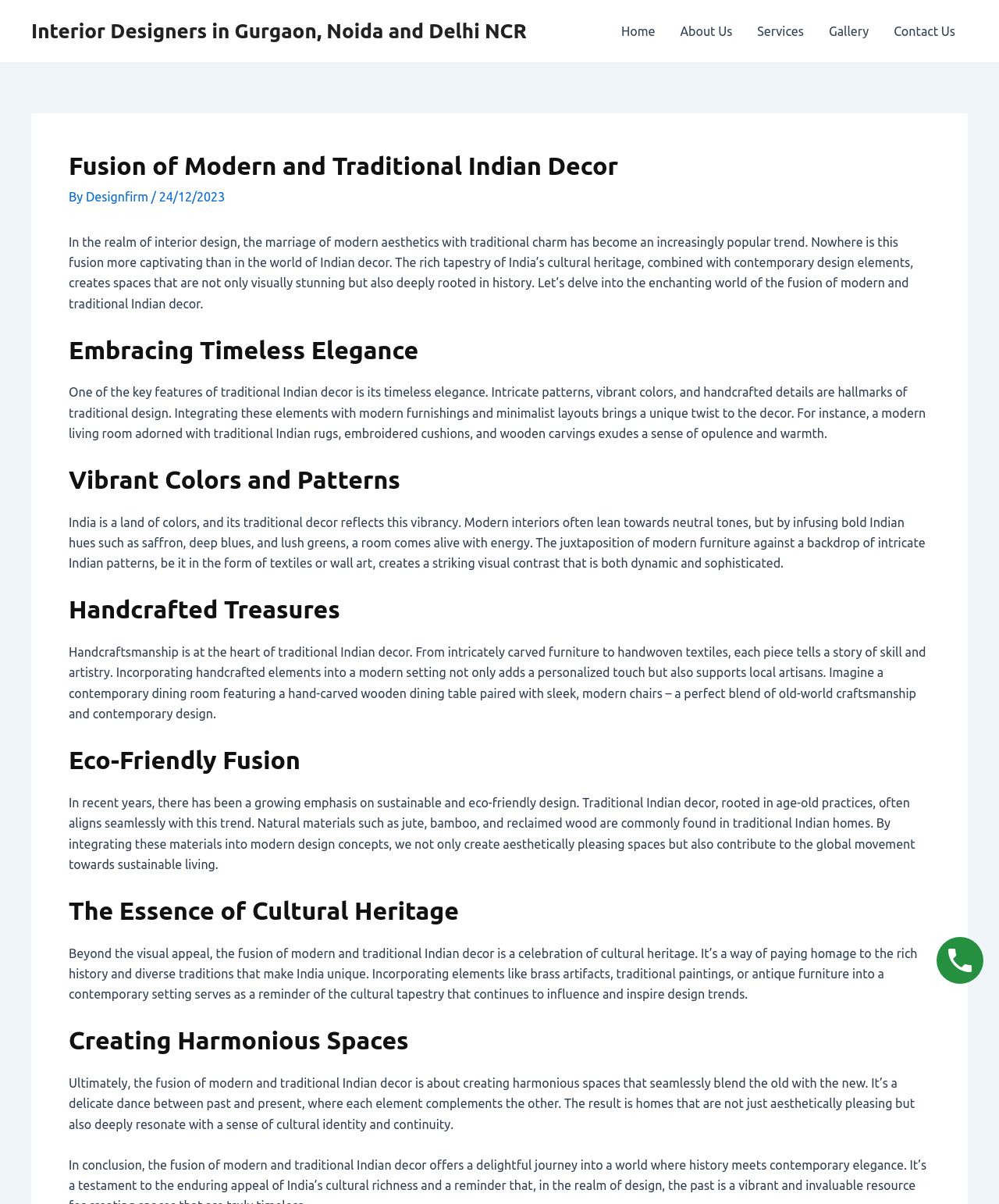What is the name of the design firm?
Based on the image, answer the question with as much detail as possible.

The name of the design firm can be found in the header section of the webpage, where it is mentioned as 'By Designfirm'.